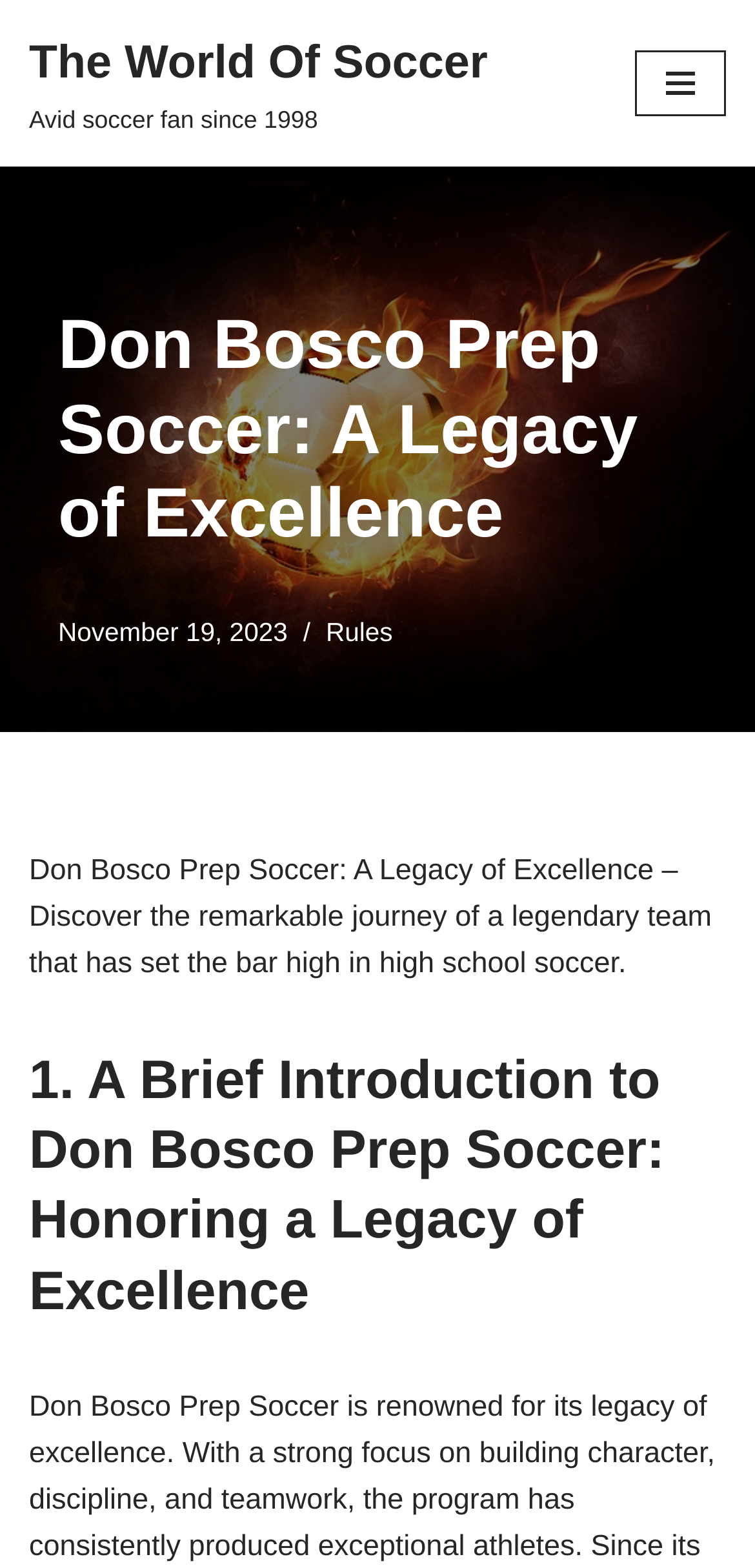What is the purpose of the 'Skip to content' link?
Answer briefly with a single word or phrase based on the image.

To skip to the main content